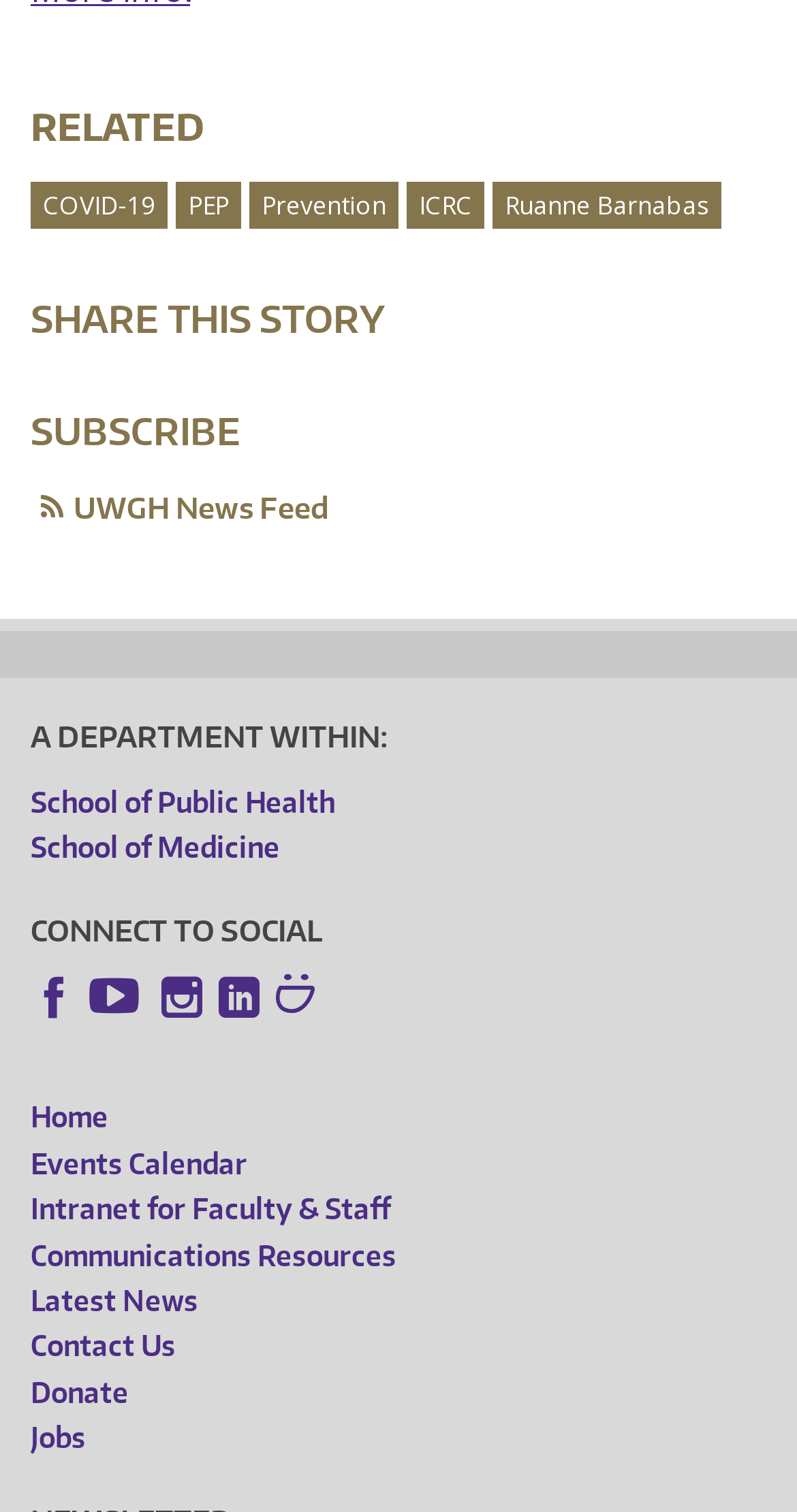Find the bounding box of the UI element described as: "Intranet for Faculty & Staff". The bounding box coordinates should be given as four float values between 0 and 1, i.e., [left, top, right, bottom].

[0.038, 0.788, 0.49, 0.811]